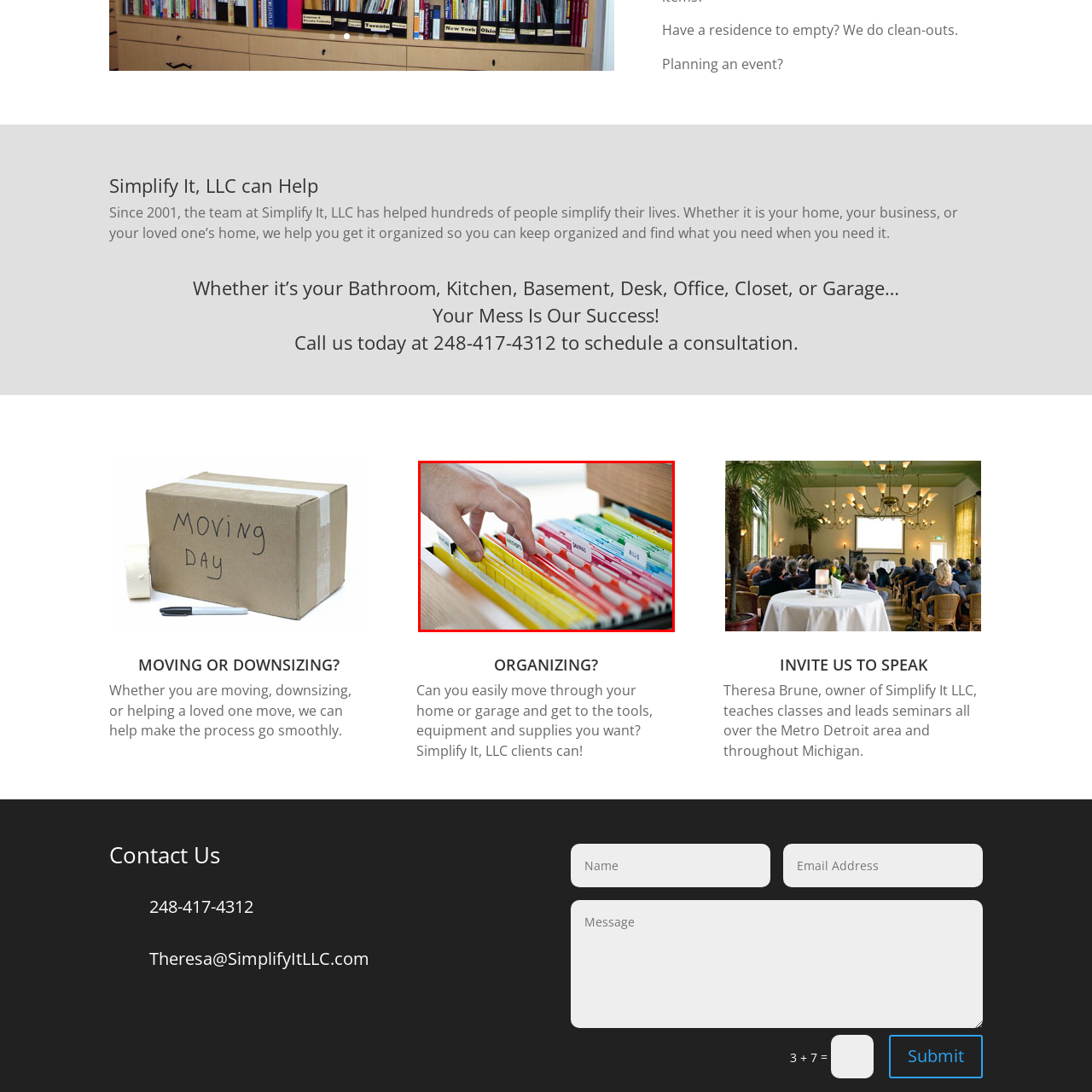Articulate a detailed description of the image enclosed by the red outline.

The image depicts a close-up view of a hand reaching into a well-organized file drawer, which contains a vibrant assortment of labeled file folders. Each folder is color-coded—bright yellows, reds, and greens—creating a visually appealing arrangement. Labels on the folders indicate various categories, suggesting an efficient filing system that allows for easy access to documents. This image is a representation of effective file management, emphasizing the importance of organization in maintaining a tidy workspace. It aligns with the services offered by Simplify It, LLC, which specializes in helping clients streamline their personal and business environments for improved accessibility and order.